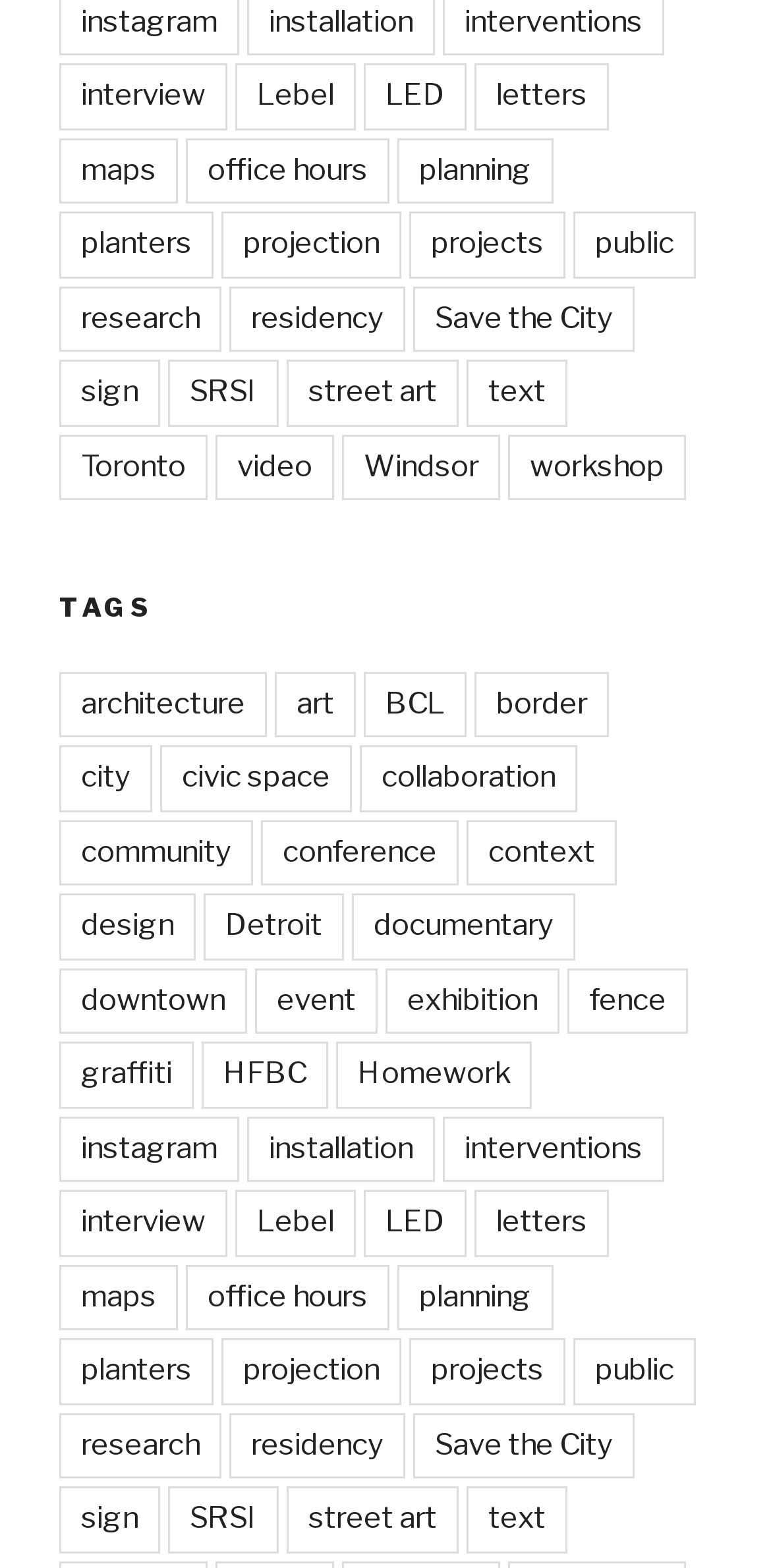From the element description street art, predict the bounding box coordinates of the UI element. The coordinates must be specified in the format (top-left x, top-left y, bottom-right x, bottom-right y) and should be within the 0 to 1 range.

[0.372, 0.948, 0.595, 0.99]